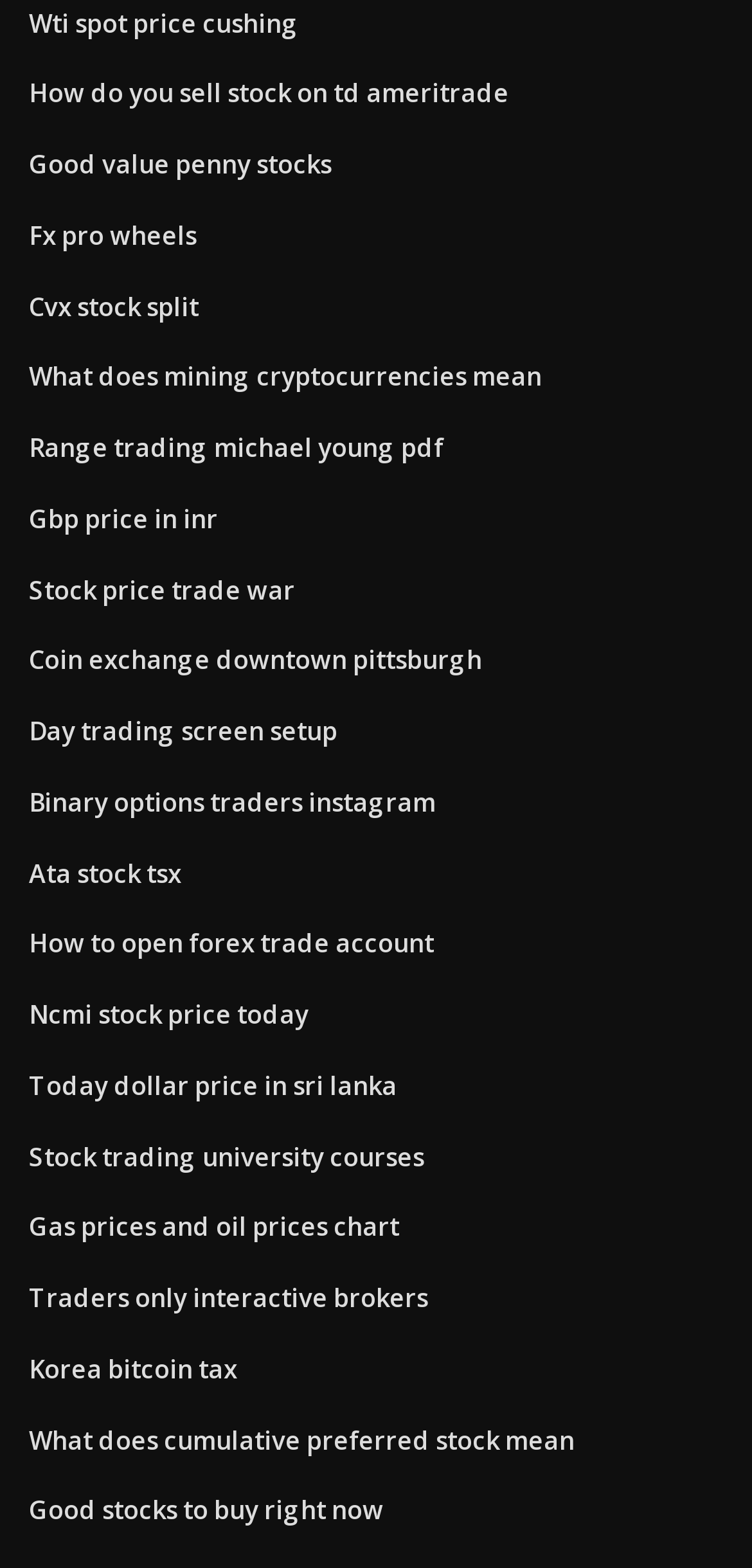What is the topic of the link at the bottom of the webpage?
Give a single word or phrase answer based on the content of the image.

Good stocks to buy right now